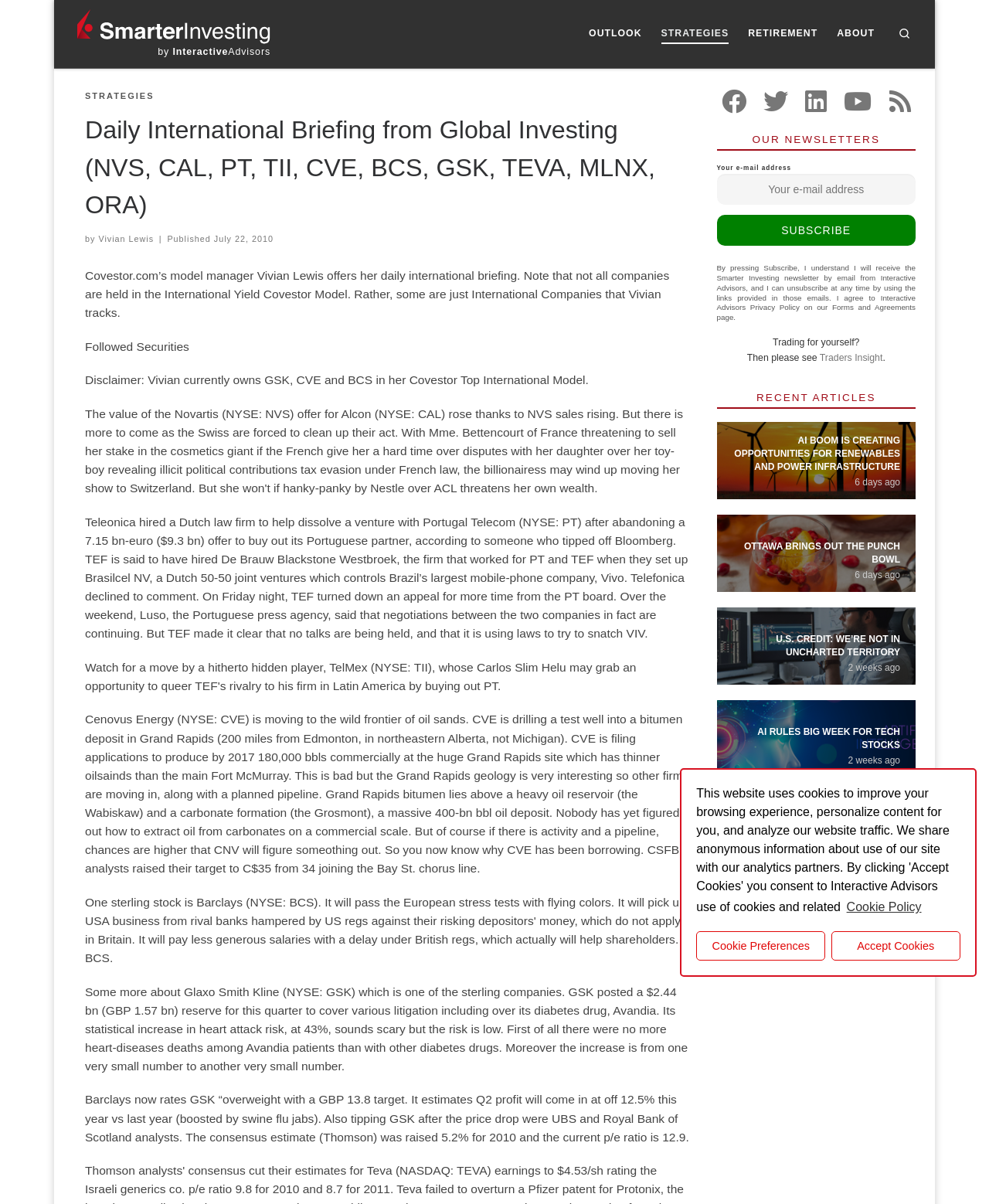Please locate the bounding box coordinates of the element that should be clicked to complete the given instruction: "Subscribe to the newsletter".

[0.725, 0.144, 0.926, 0.17]